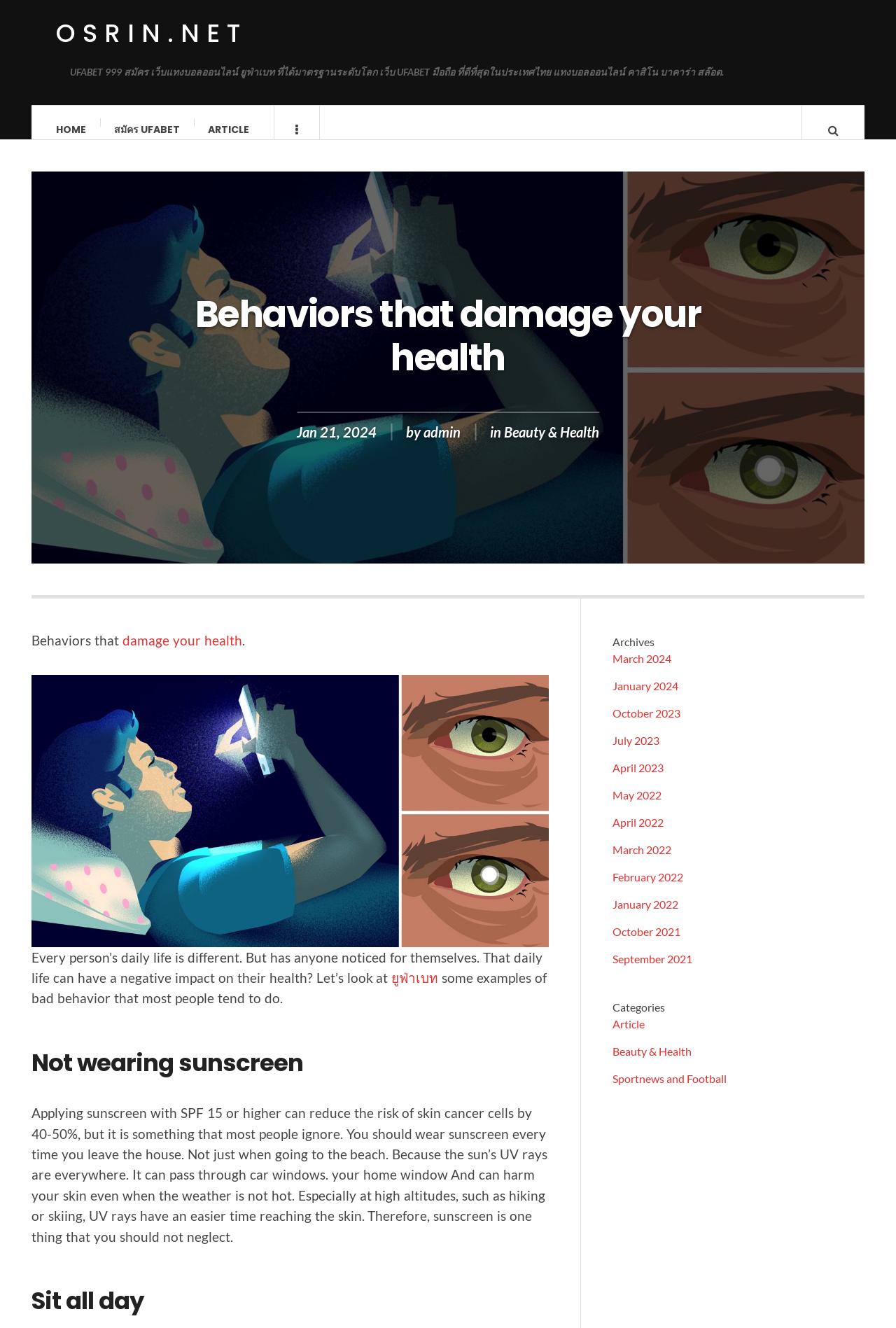Please reply with a single word or brief phrase to the question: 
What is the first example of bad behavior mentioned in the article?

Not wearing sunscreen